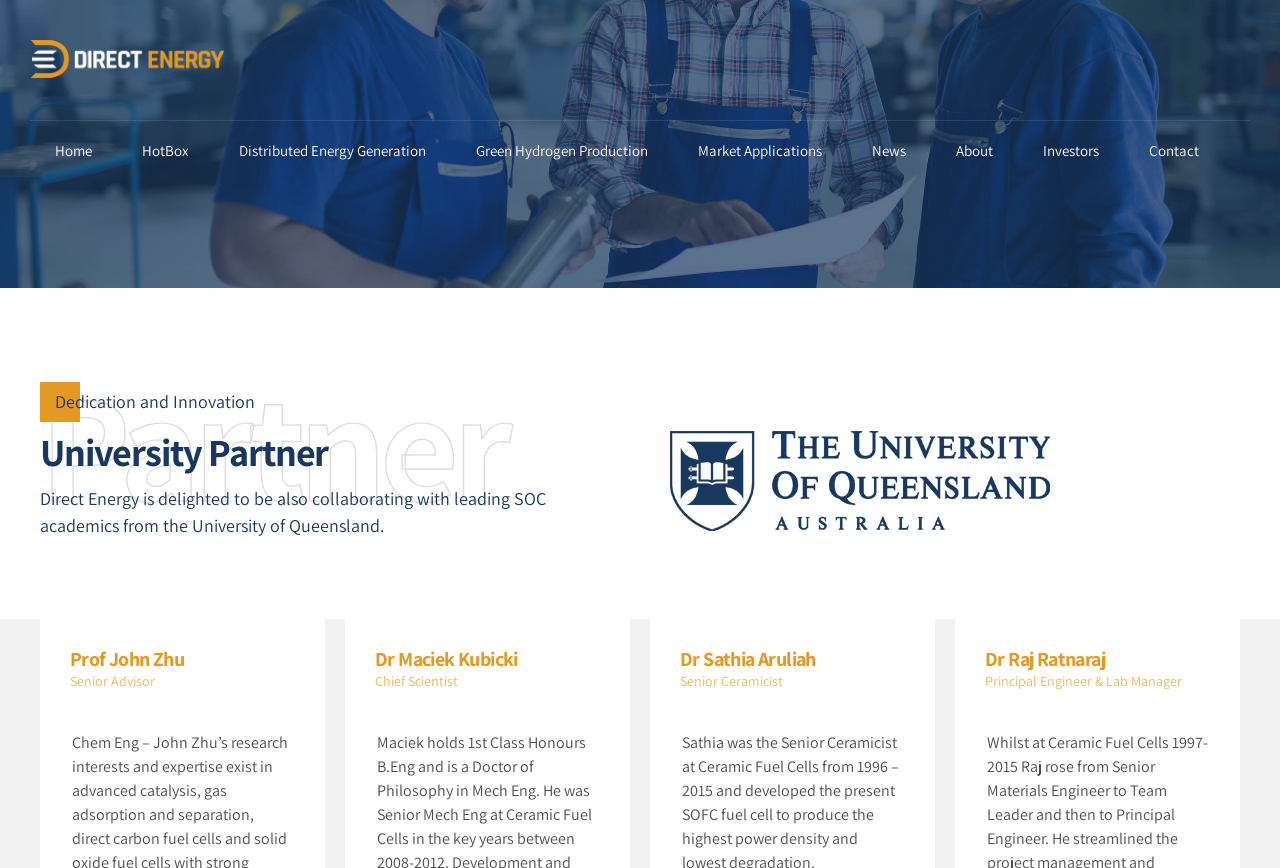Summarize the contents and layout of the webpage in detail.

The webpage is about the "Team" section of Direct Energy, a company collaborating with leading SOC academics from the University of Queensland. 

At the top left corner, there is a logo of Direct Energy, which is also a link. Next to it, there are several links to different sections of the website, including "Home", "HotBox", "Distributed Energy Generation", and more. 

Below these links, there is a header section with a title "Dedication and Innovation". Underneath, there is a subheading "University Partner Partner" and a paragraph of text describing the collaboration with the University of Queensland. 

To the right of this text, there is an image. Below the image, there are four sections, each with a heading, a subheading, and an image. These sections appear to be profiles of team members, including Prof John Zhu, Dr Maciek Kubicki, Dr Sathia Aruliah, and Dr Raj Ratnaraj, with their titles and positions listed.